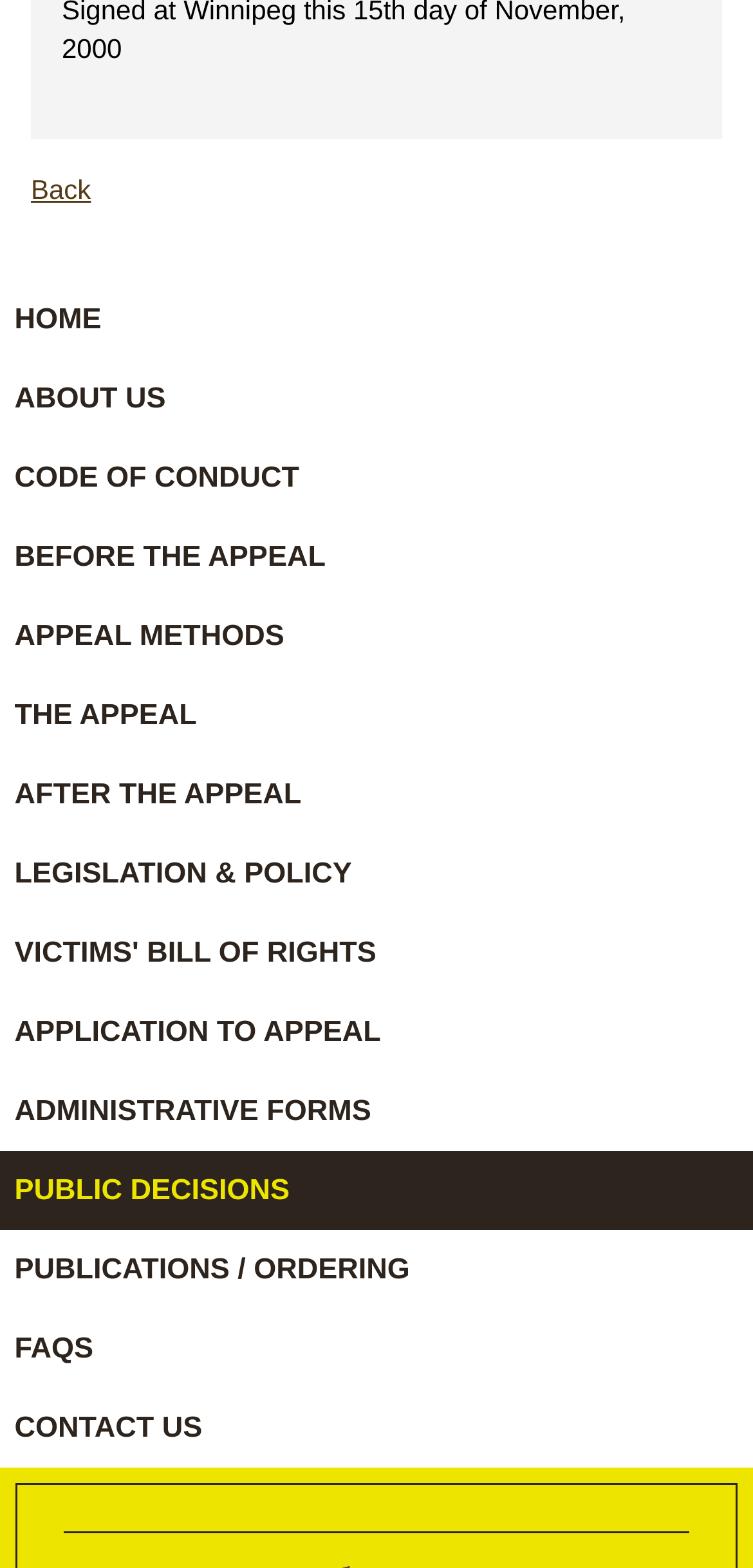Specify the bounding box coordinates of the element's region that should be clicked to achieve the following instruction: "go back". The bounding box coordinates consist of four float numbers between 0 and 1, in the format [left, top, right, bottom].

[0.041, 0.111, 0.121, 0.131]